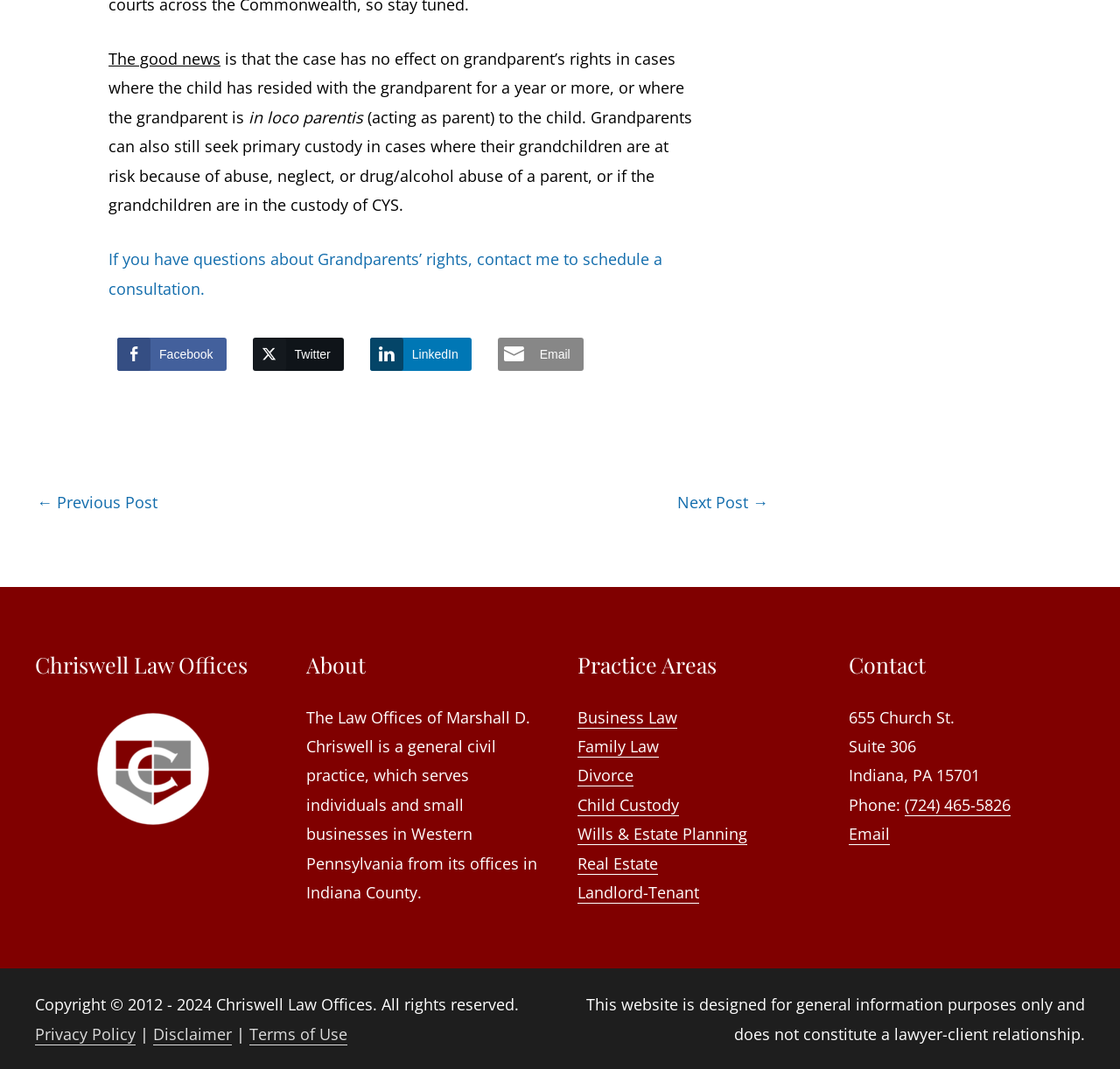Locate the bounding box of the user interface element based on this description: "Email".

[0.758, 0.77, 0.795, 0.791]